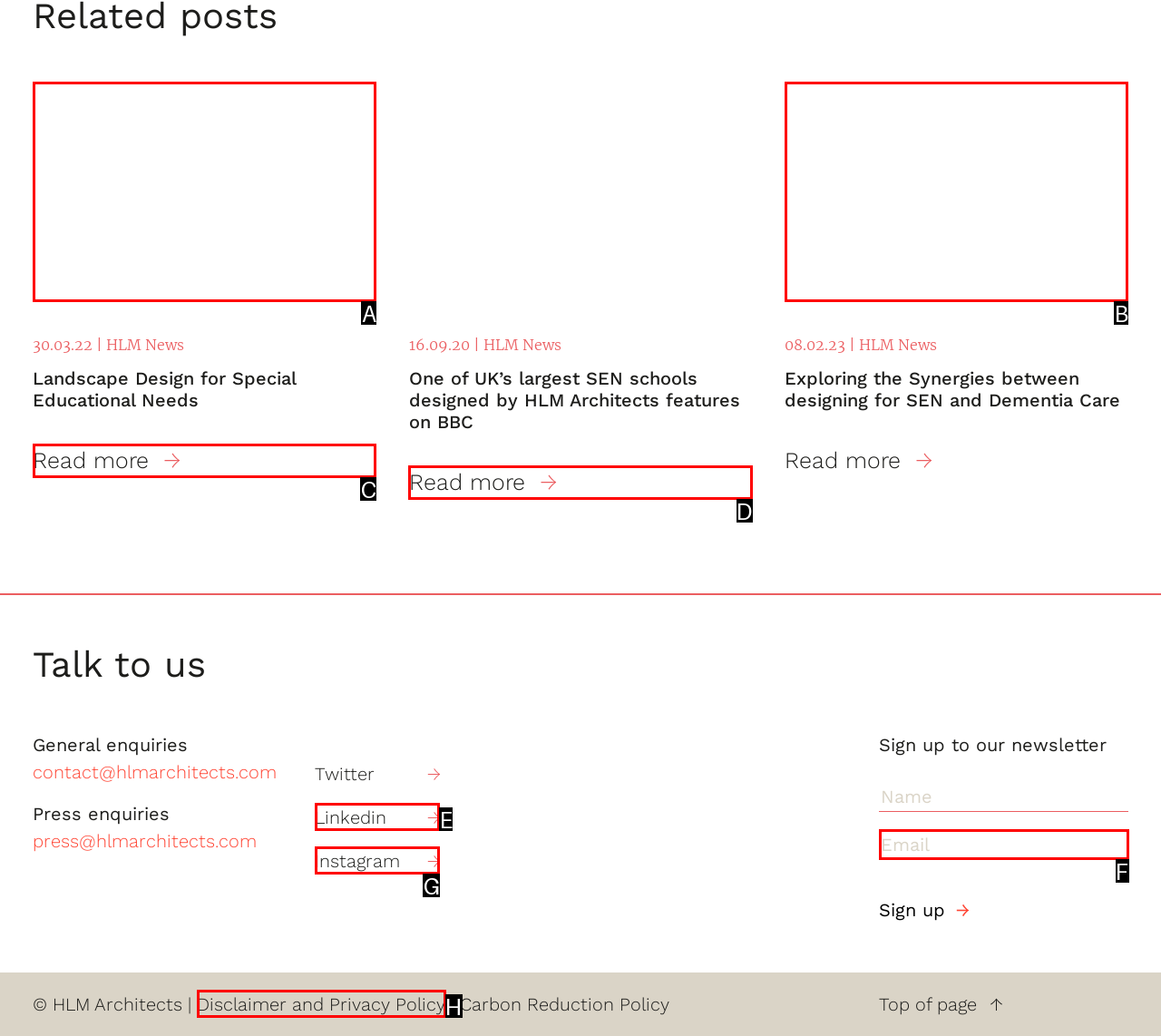Identify the letter of the UI element that fits the description: parent_node: 30.03.22 | HLM News
Respond with the letter of the option directly.

A